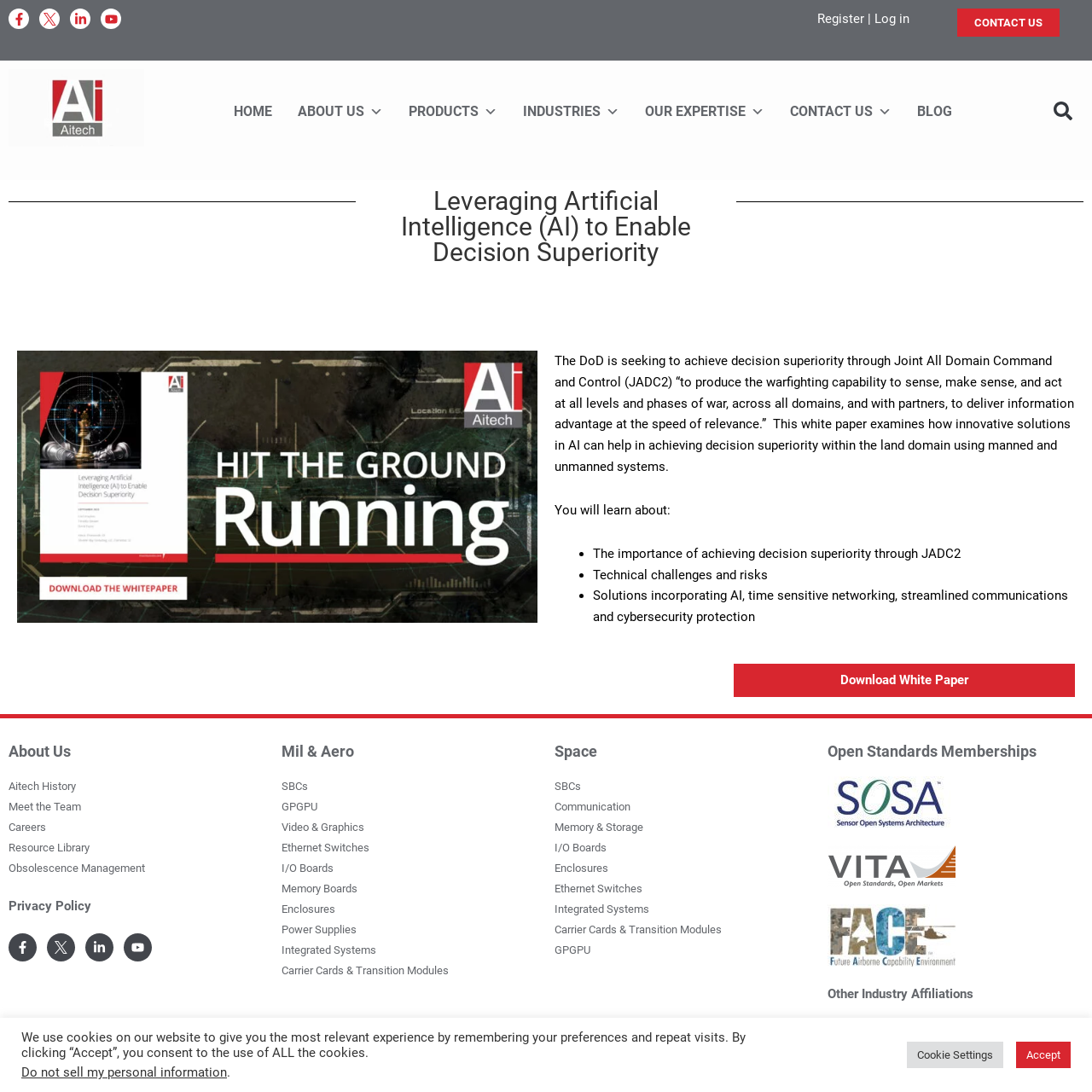Using the provided description: "Memory Boards", find the bounding box coordinates of the corresponding UI element. The output should be four float numbers between 0 and 1, in the format [left, top, right, bottom].

[0.258, 0.805, 0.492, 0.824]